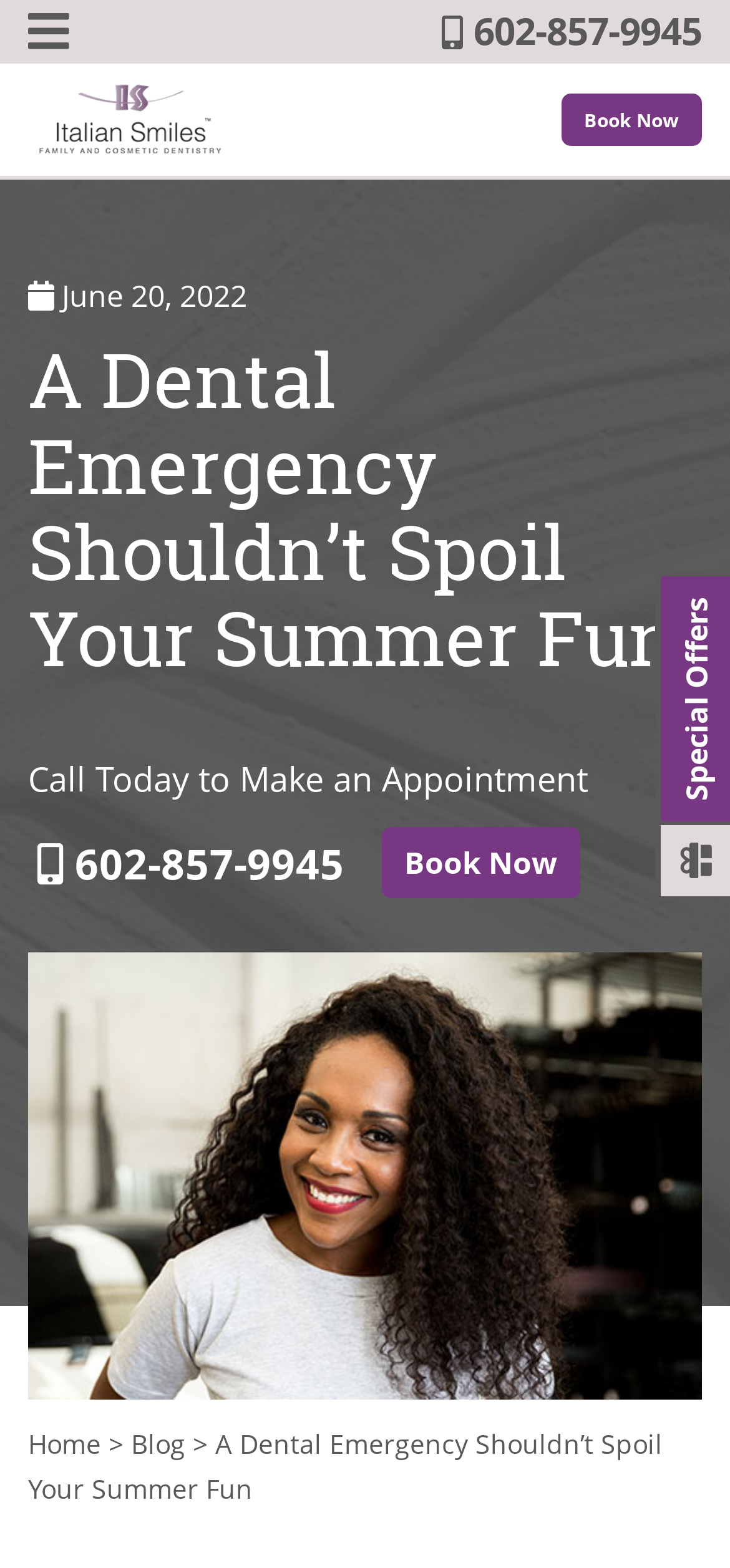Please determine the bounding box coordinates of the clickable area required to carry out the following instruction: "Book an appointment". The coordinates must be four float numbers between 0 and 1, represented as [left, top, right, bottom].

[0.769, 0.06, 0.962, 0.093]